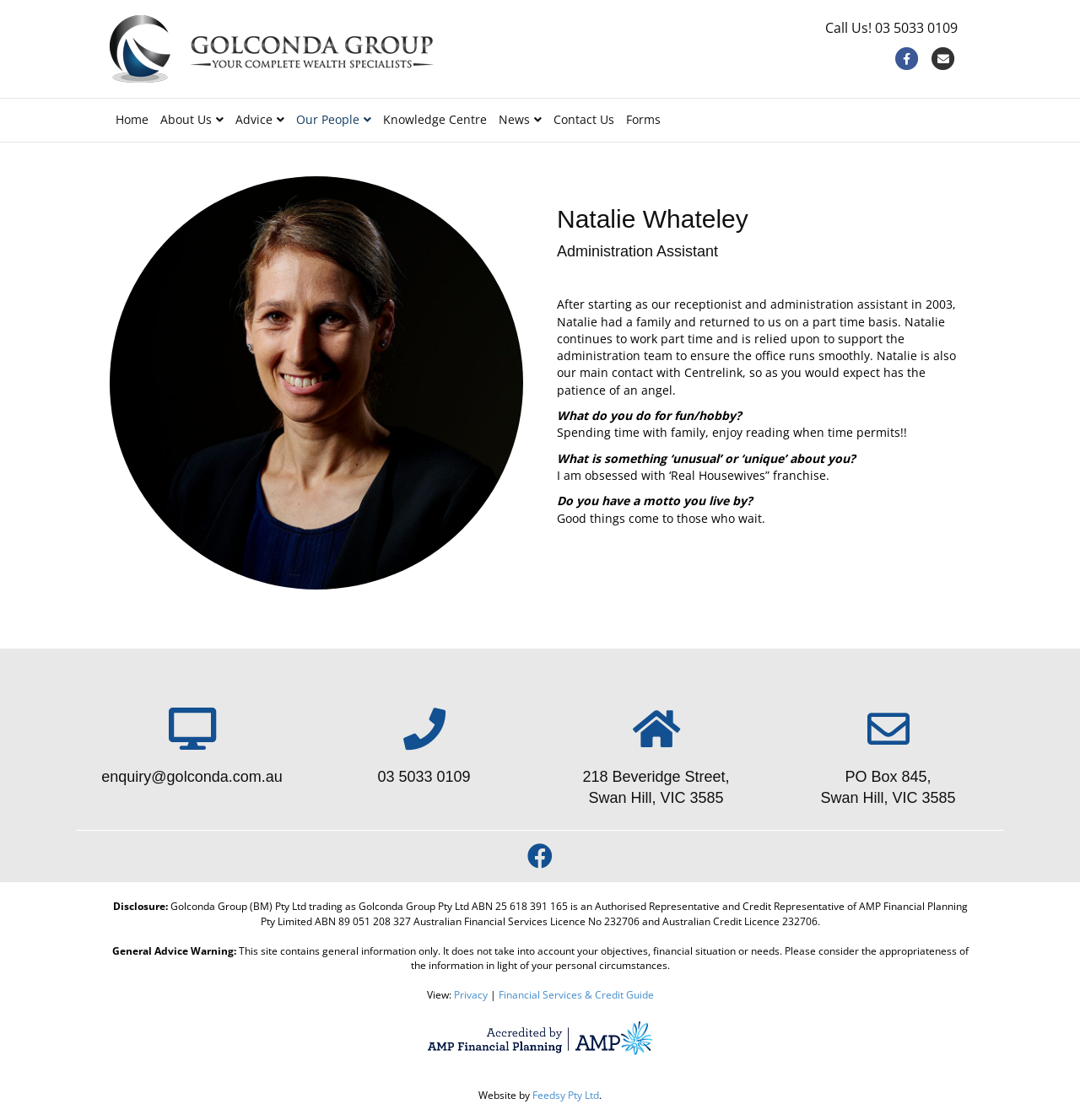What is Natalie Whateley's role?
Answer the question with a detailed explanation, including all necessary information.

Based on the webpage, Natalie Whateley's role is mentioned as 'Administration Assistant' in the heading below her name.